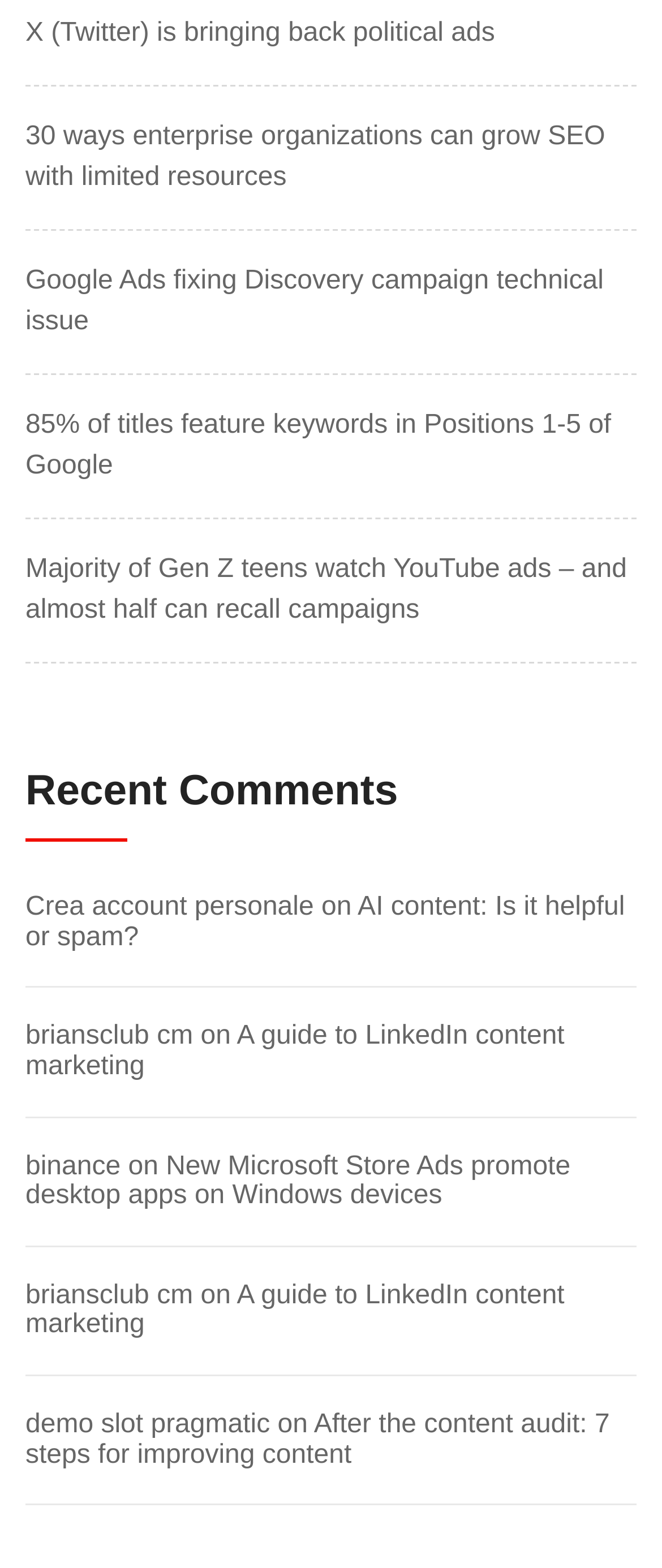Please locate the bounding box coordinates of the element's region that needs to be clicked to follow the instruction: "Read about Twitter bringing back political ads". The bounding box coordinates should be provided as four float numbers between 0 and 1, i.e., [left, top, right, bottom].

[0.038, 0.012, 0.748, 0.03]